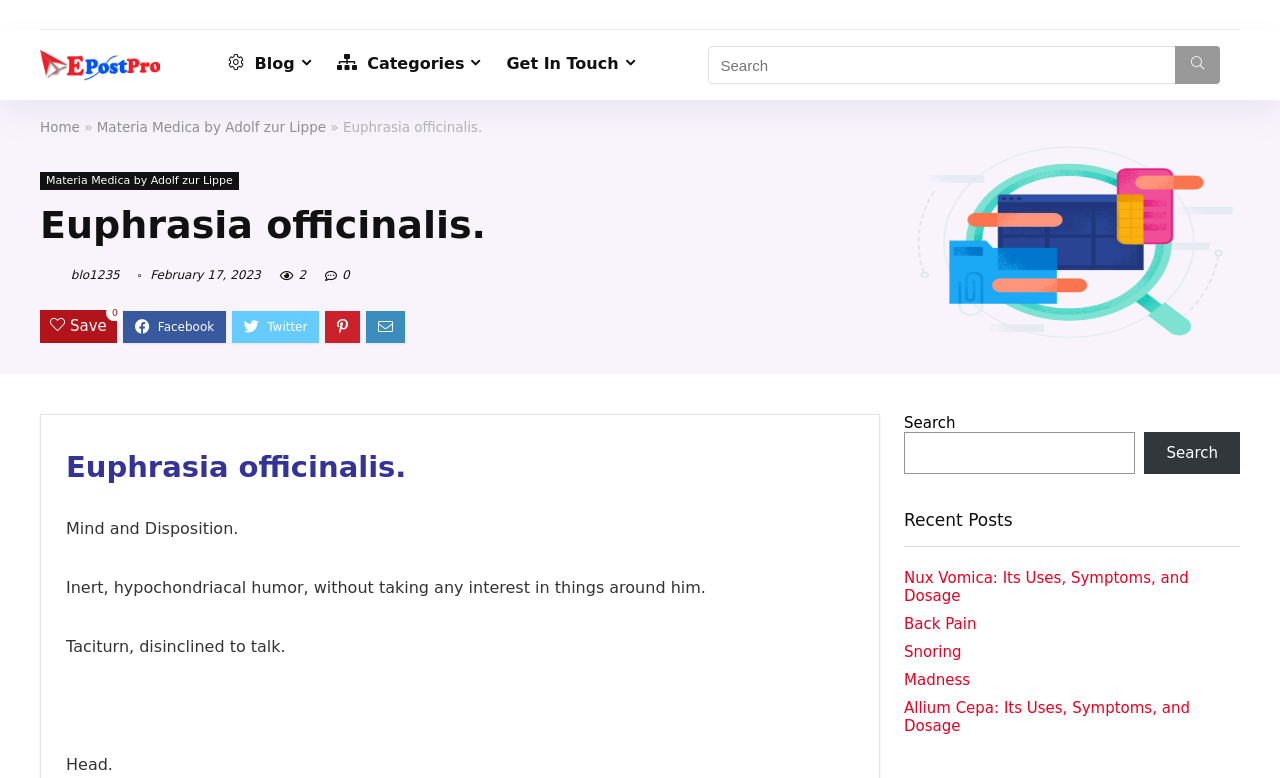What is the category of the blog post 'Nux Vomica: Its Uses, Symptoms, and Dosage'?
Please elaborate on the answer to the question with detailed information.

The blog post 'Nux Vomica: Its Uses, Symptoms, and Dosage' is listed under the 'Recent Posts' section, and it is likely related to the category 'Materia Medica' since there is a link to 'Materia Medica by Adolf zur Lippe' at the top of the webpage.